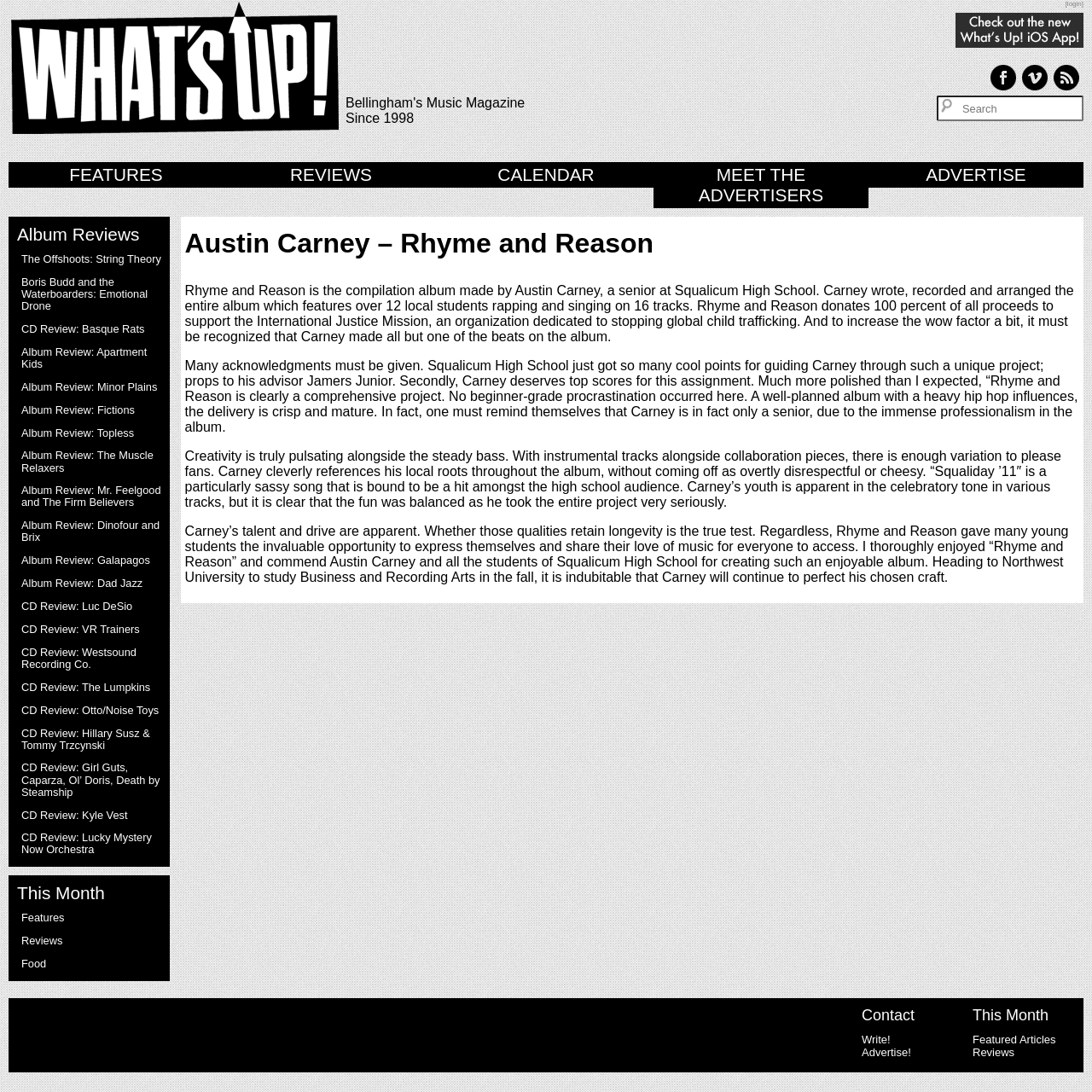Please find the bounding box for the following UI element description. Provide the coordinates in (top-left x, top-left y, bottom-right x, bottom-right y) format, with values between 0 and 1: CD Review: Westsound Recording Co.

[0.02, 0.591, 0.125, 0.614]